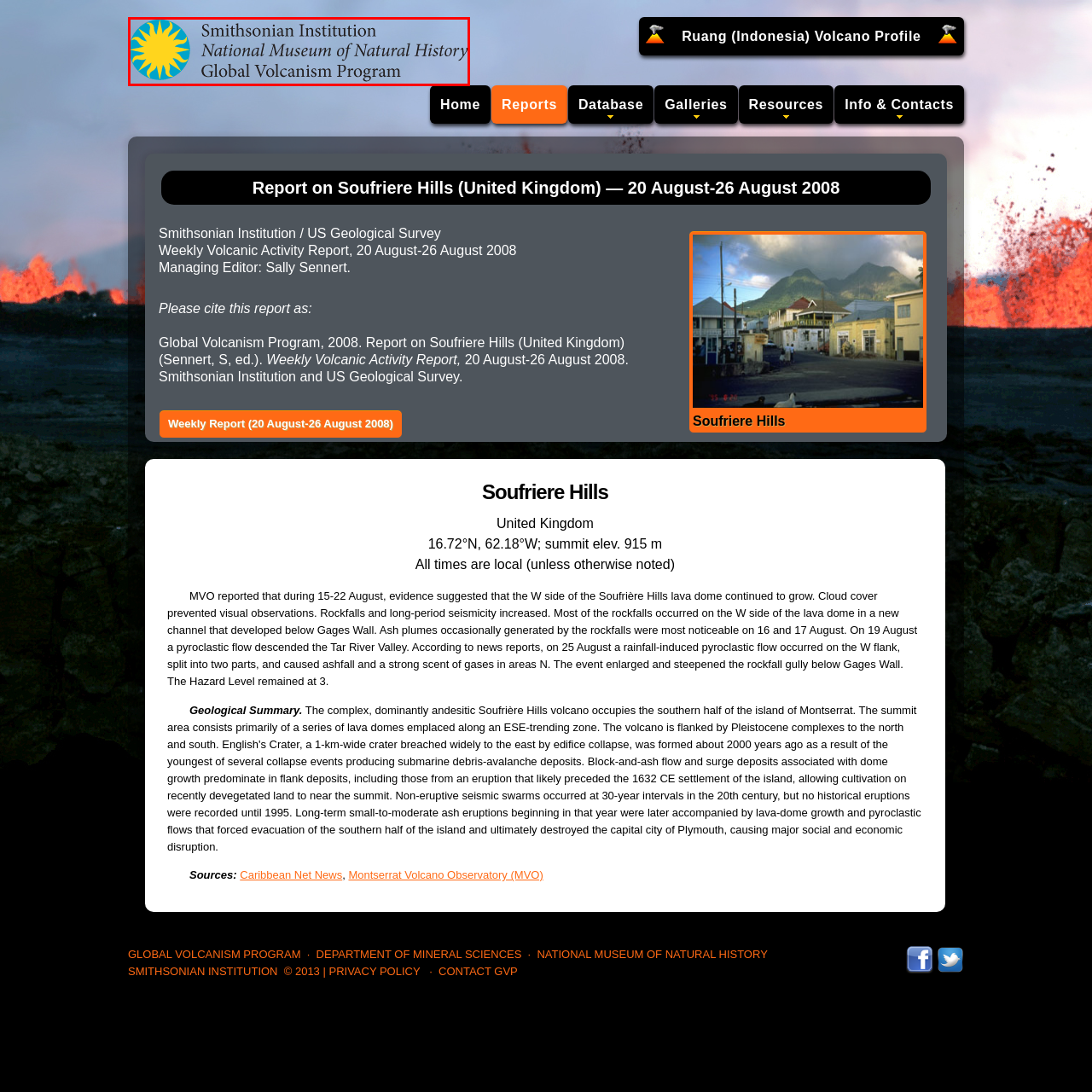Refer to the image area inside the black border, What is the purpose of the Global Volcanism Program? 
Respond concisely with a single word or phrase.

Monitoring and reporting on volcanic events